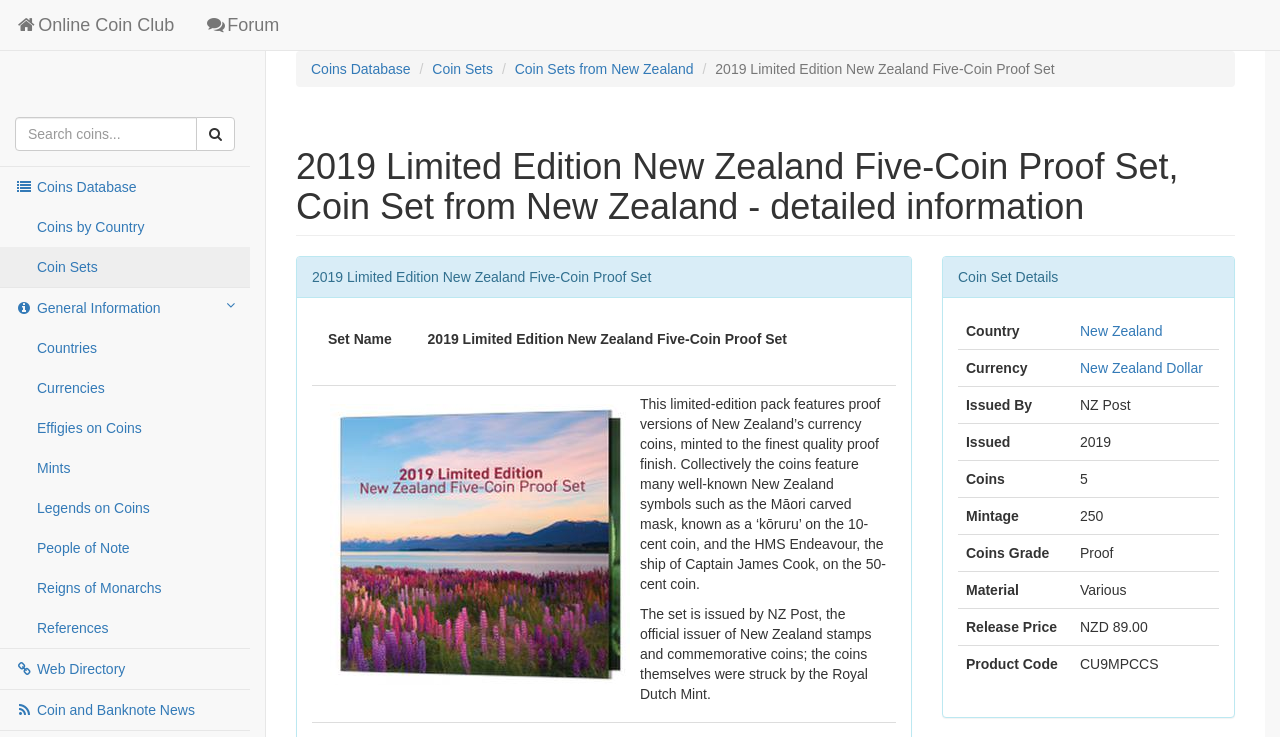What is the release price of the coin set?
Based on the screenshot, answer the question with a single word or phrase.

NZD 89.00